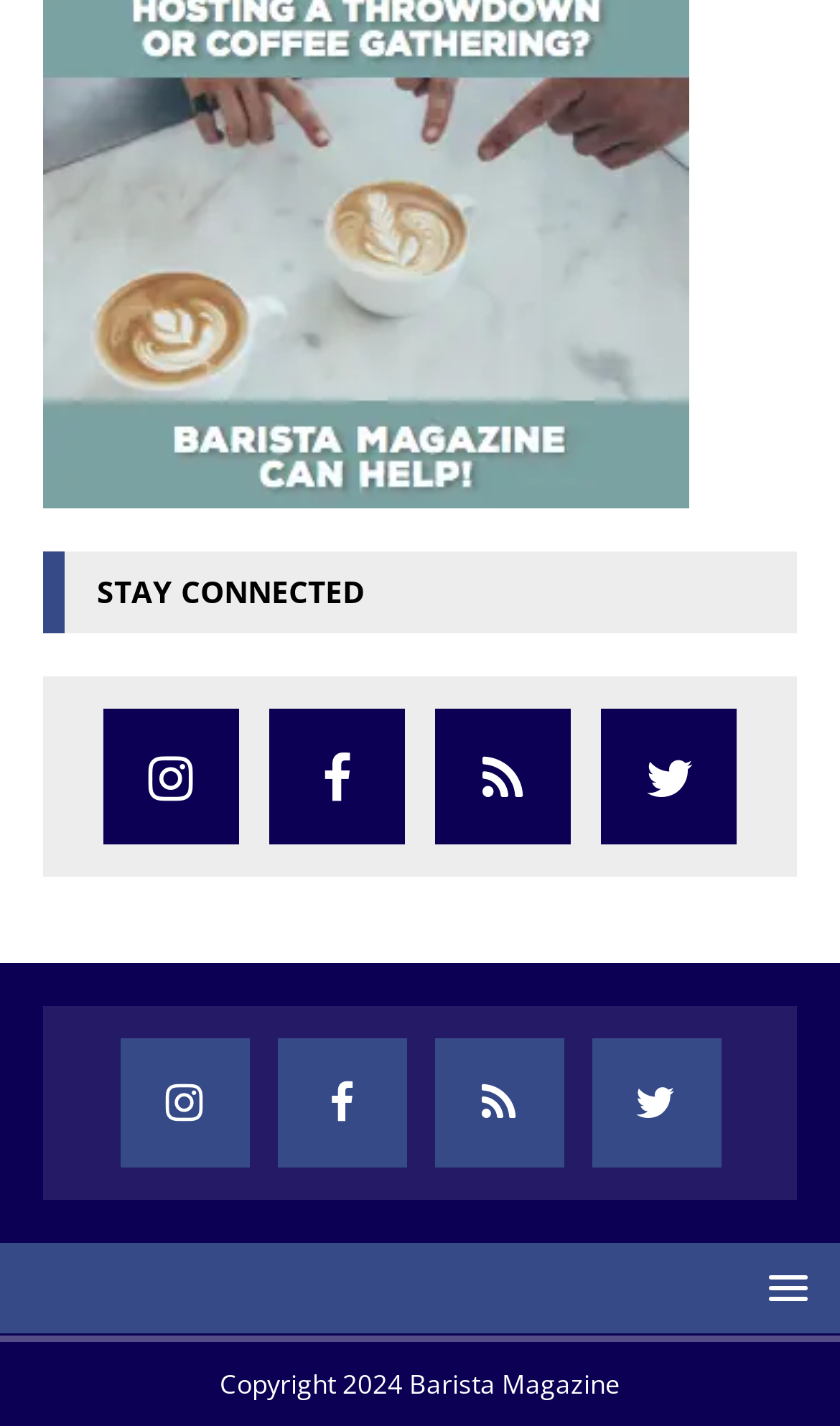Identify the bounding box coordinates of the region that should be clicked to execute the following instruction: "Click the Facebook link".

[0.321, 0.497, 0.482, 0.592]